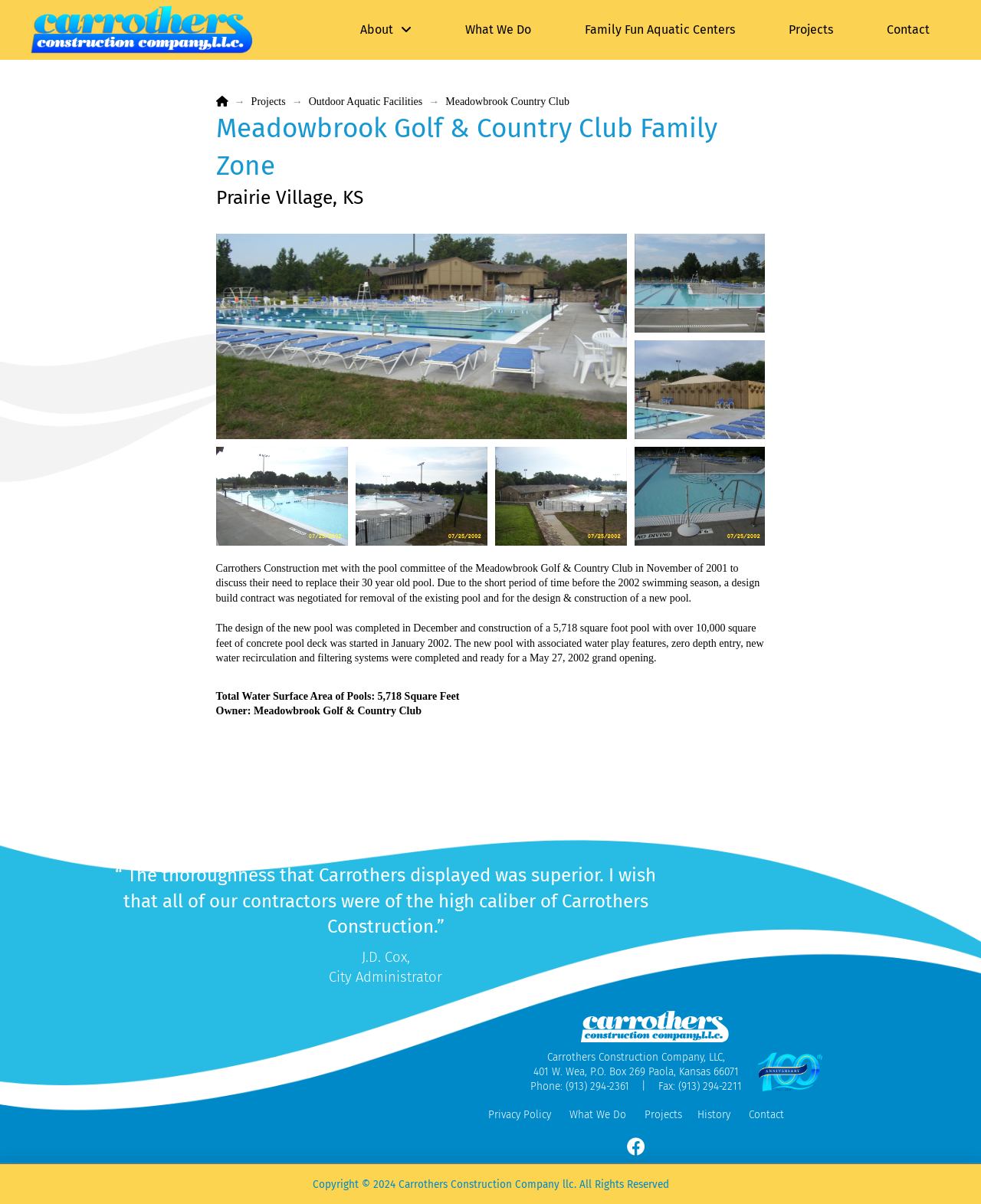Analyze and describe the webpage in a detailed narrative.

This webpage is about a construction project by Carrothers Construction Company, LLC, specifically the renovation of the pool at Meadowbrook Golf & Country Club in Prairie Village, Kansas. 

At the top of the page, there is a logo image on the left and a navigation menu with links to "About", "What We Do", "Family Fun Aquatic Centers", "Projects", and "Contact" on the right. 

Below the navigation menu, there is a main content area that contains a breadcrumb navigation section, which shows the path "Home" → "Projects" → "Outdoor Aquatic Facilities" → "Meadowbrook Country Club". 

The main content area also includes a heading that reads "Meadowbrook Golf & Country Club Family Zone" and a subheading that indicates the location as Prairie Village, Kansas. 

There are several paragraphs of text that describe the project, including the meeting between Carrothers Construction and the pool committee, the design and construction of the new pool, and the features of the new pool. 

The page also includes several links to images, labeled as "05.10.02 010", "05.10.02 014cc", and so on, which are likely related to the project. 

Additionally, there is a testimonial quote from J.D. Cox, City Administrator, praising Carrothers Construction's work. 

At the bottom of the page, there is a section with the company's contact information, including address, phone number, and fax number. There are also links to the company's "Privacy Policy" and other pages, such as "What We Do", "Projects", "History", and "Contact". 

Finally, there is a copyright notice at the very bottom of the page.